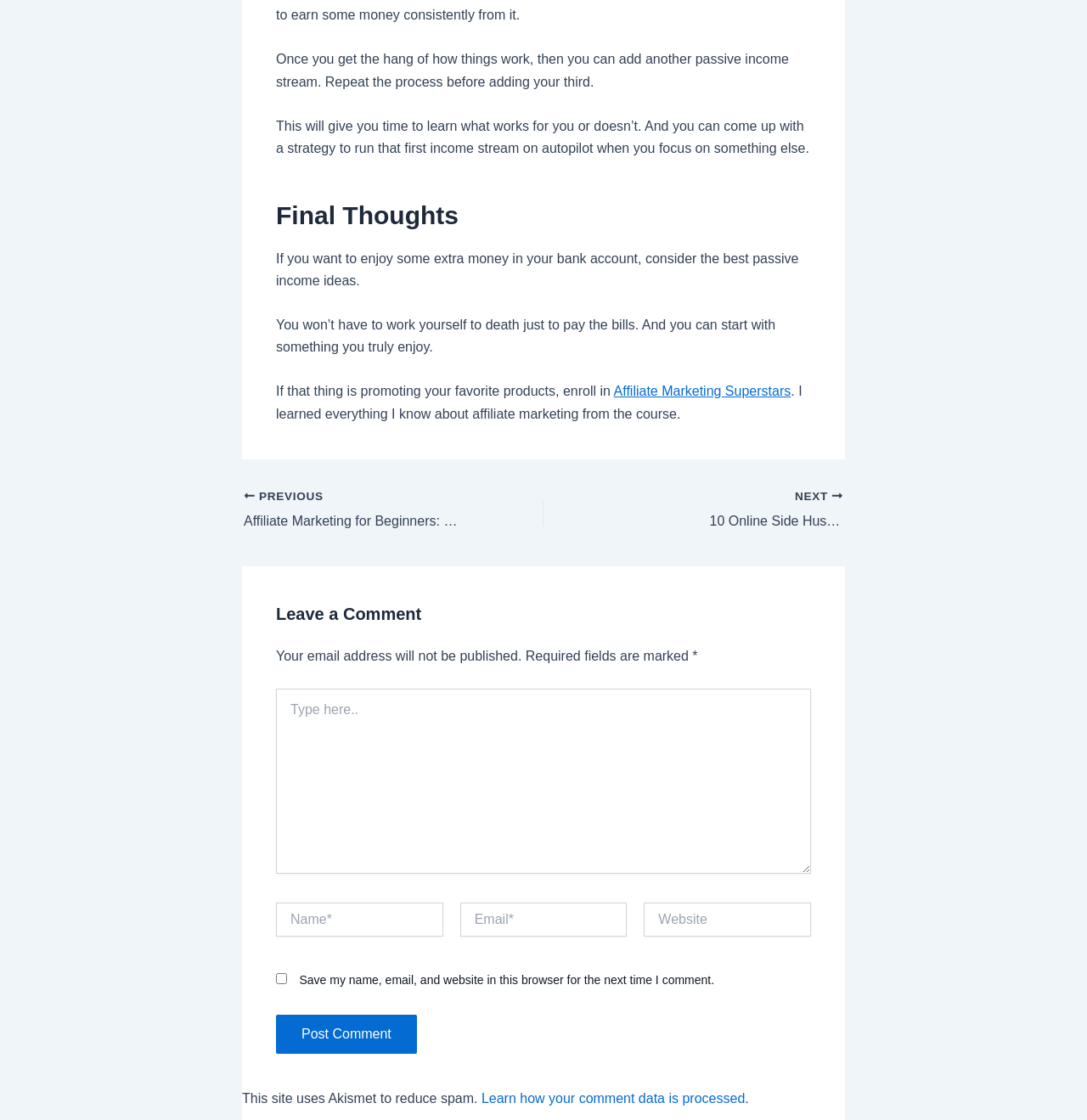Please find the bounding box coordinates of the element that you should click to achieve the following instruction: "Click the 'PREVIOUS Affiliate Marketing for Beginners: What to Know' link". The coordinates should be presented as four float numbers between 0 and 1: [left, top, right, bottom].

[0.224, 0.436, 0.446, 0.475]